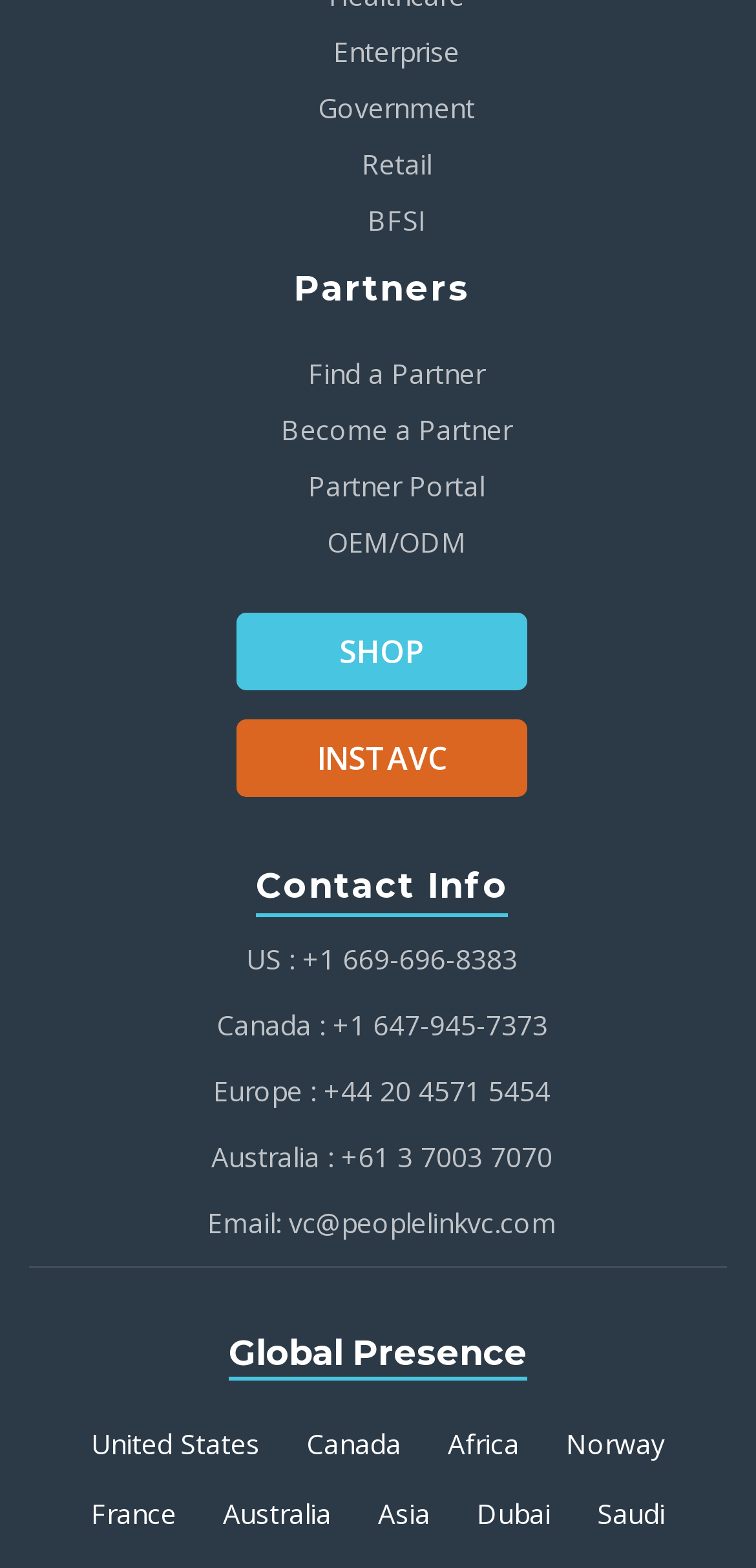Please mark the bounding box coordinates of the area that should be clicked to carry out the instruction: "Click on Enterprise".

[0.441, 0.024, 0.608, 0.043]